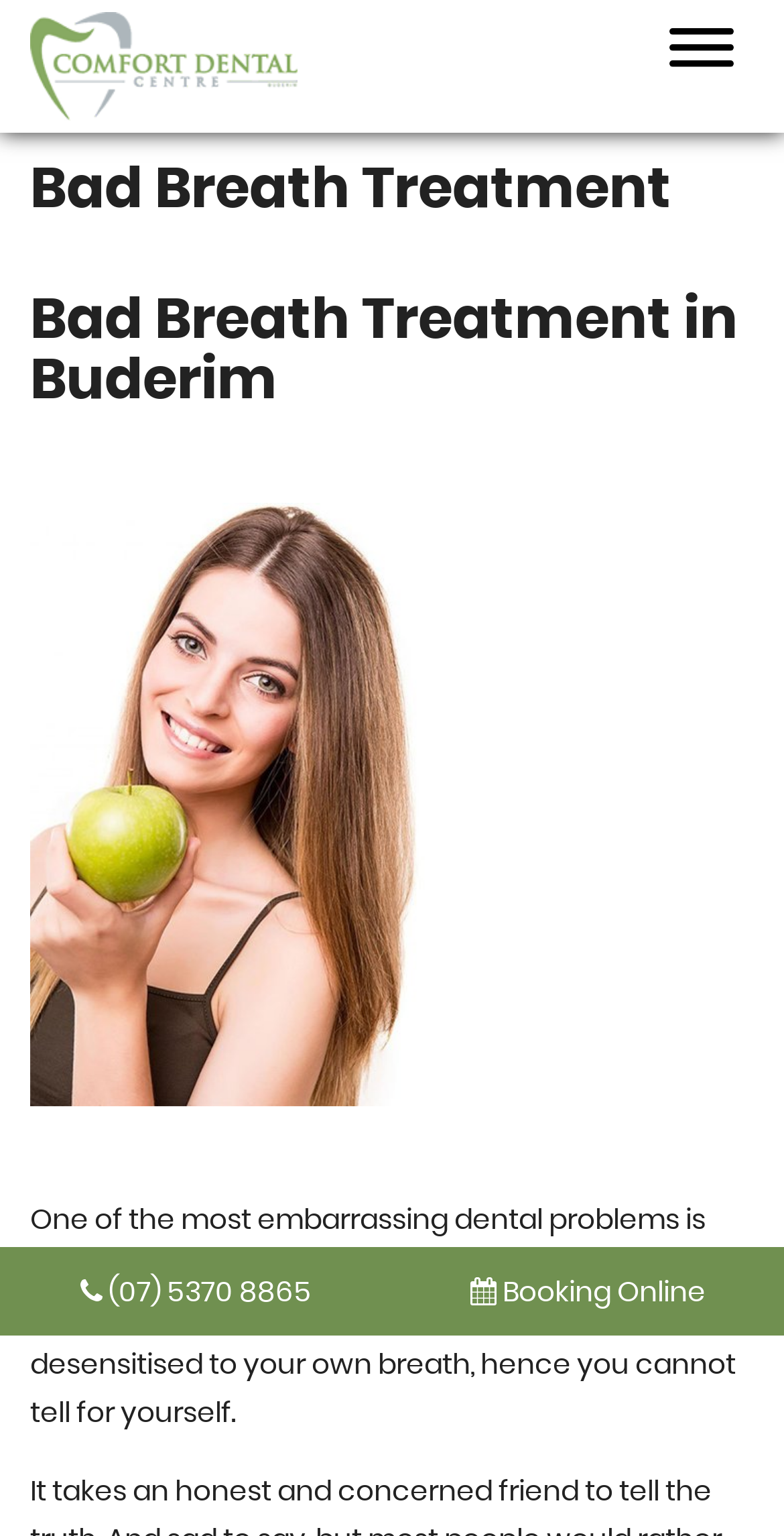What is the phone number of the dental center?
Look at the screenshot and respond with one word or a short phrase.

(07) 5370 8865